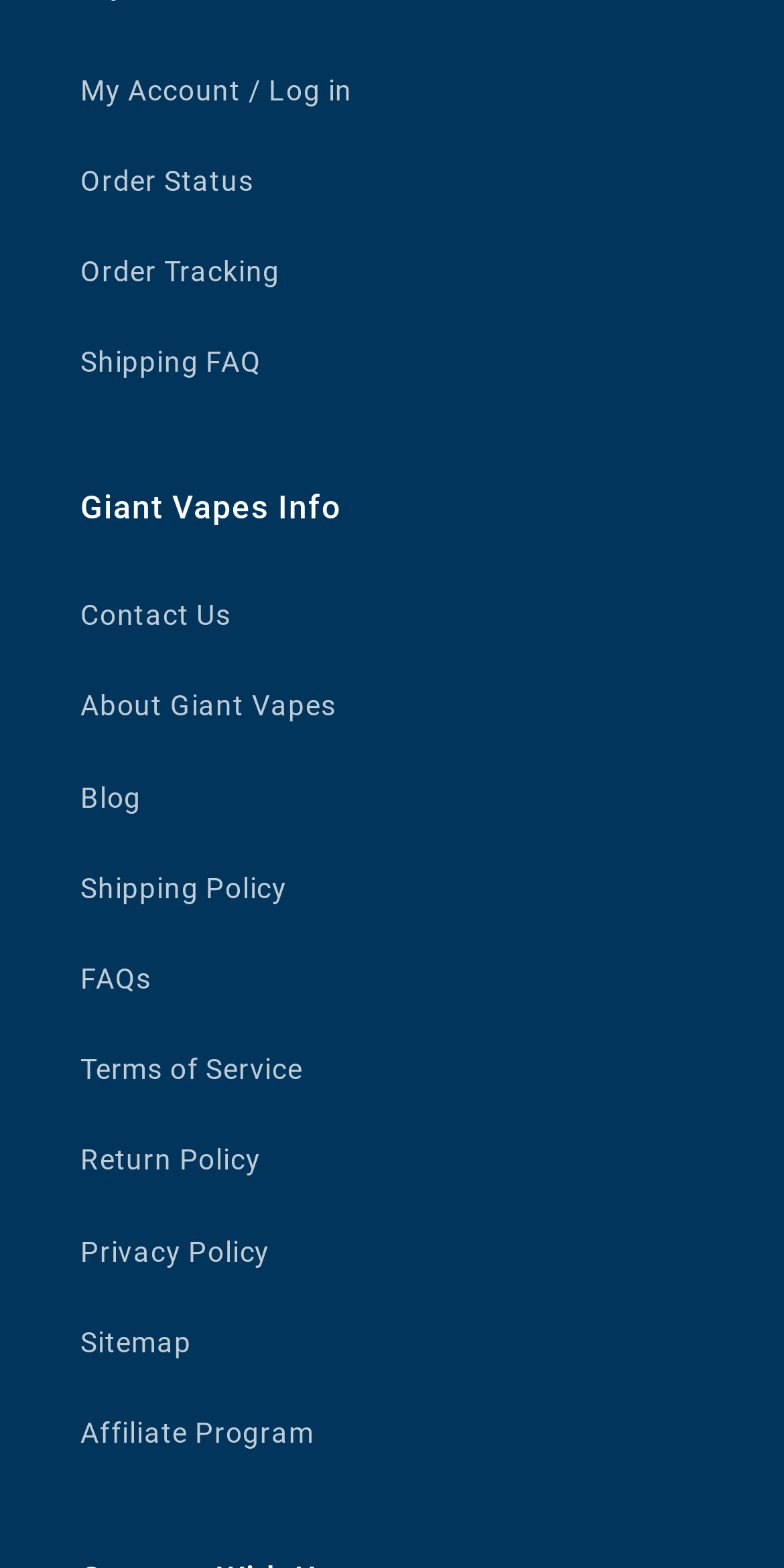Extract the bounding box coordinates for the HTML element that matches this description: "FAQs". The coordinates should be four float numbers between 0 and 1, i.e., [left, top, right, bottom].

[0.103, 0.596, 0.897, 0.654]